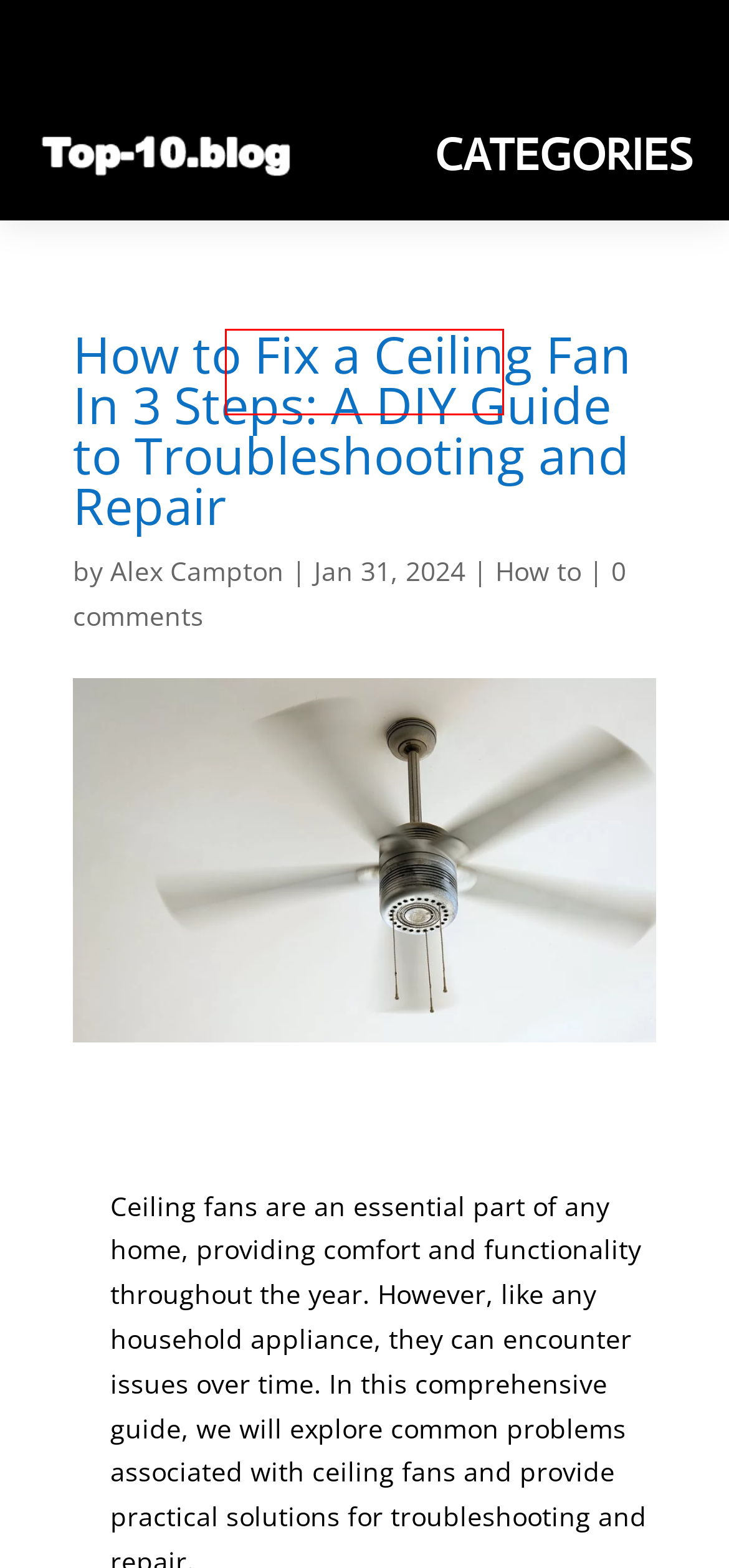Examine the screenshot of a webpage with a red bounding box around a UI element. Select the most accurate webpage description that corresponds to the new page after clicking the highlighted element. Here are the choices:
A. How to - Top-10 Blog
B. Insurance | top-10.blog
C. Cooking | top-10.blog
D. Internet Online Business | top-10.blog
E. Gaming | top-10.blog
F. Investing | top-10.blog
G. Business | top-10.blog
H. Alex Campton - Top-10 Blog

F